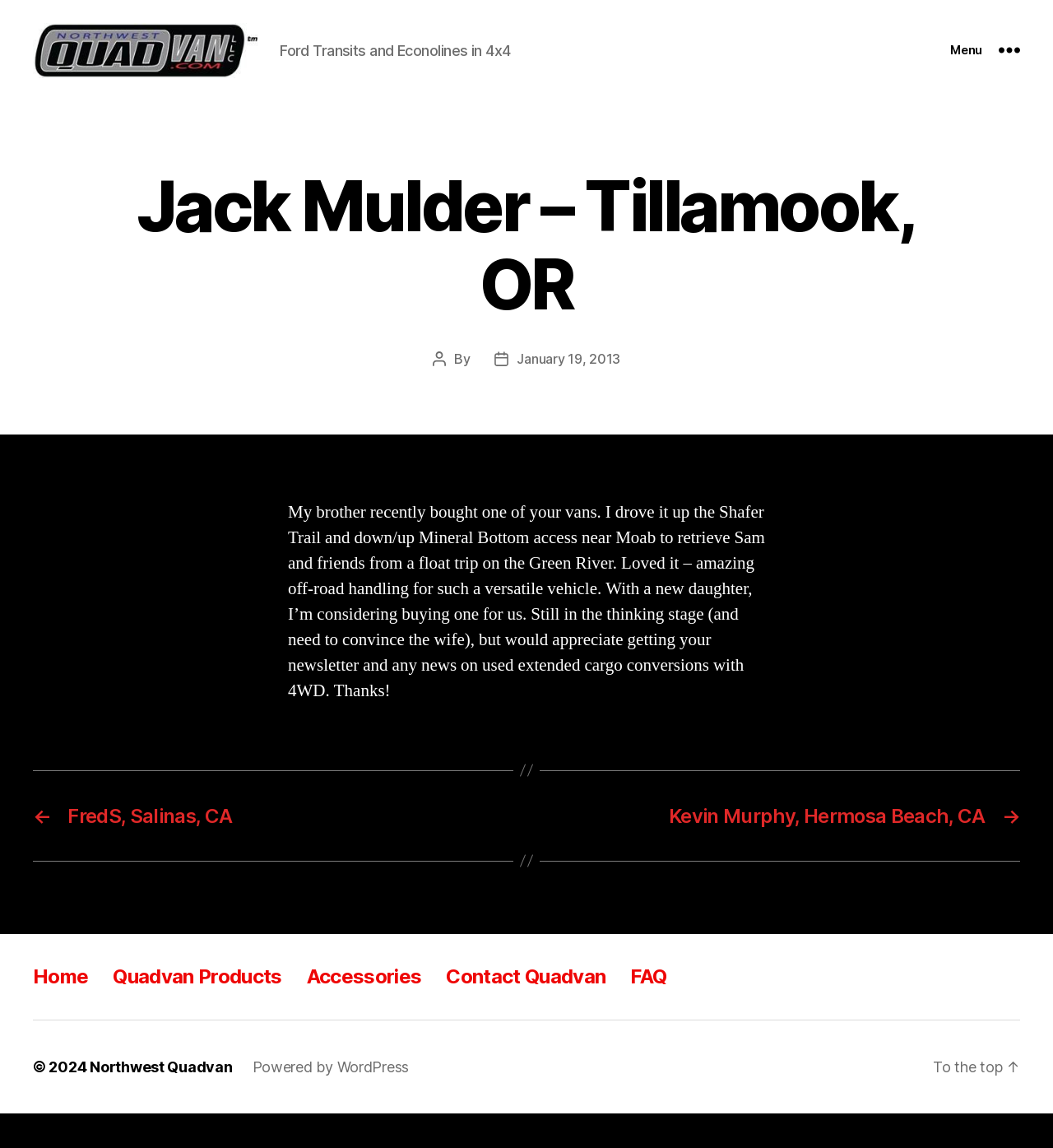Identify and provide the title of the webpage.

Jack Mulder – Tillamook, OR